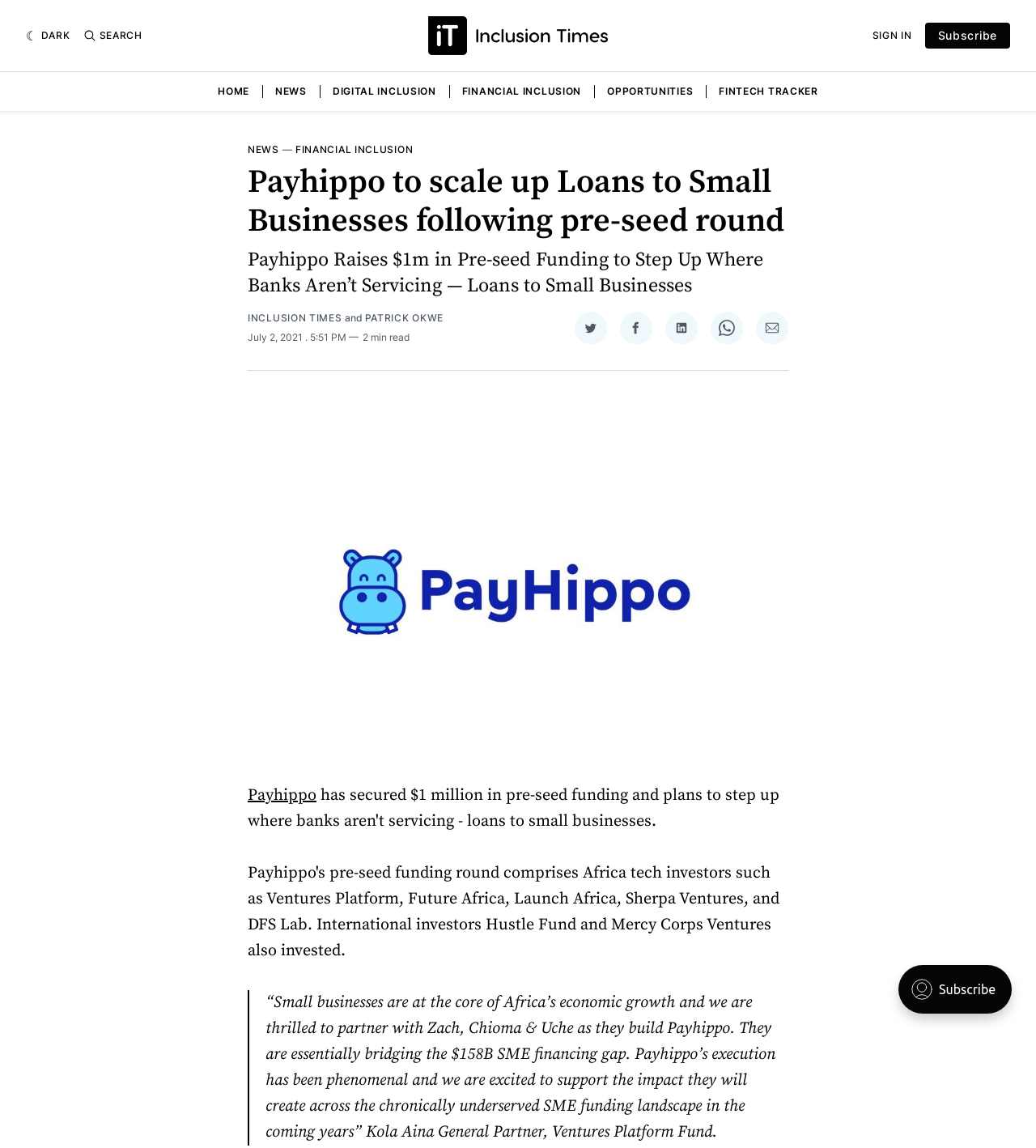Please identify the bounding box coordinates of the clickable element to fulfill the following instruction: "Search for something". The coordinates should be four float numbers between 0 and 1, i.e., [left, top, right, bottom].

[0.08, 0.025, 0.137, 0.037]